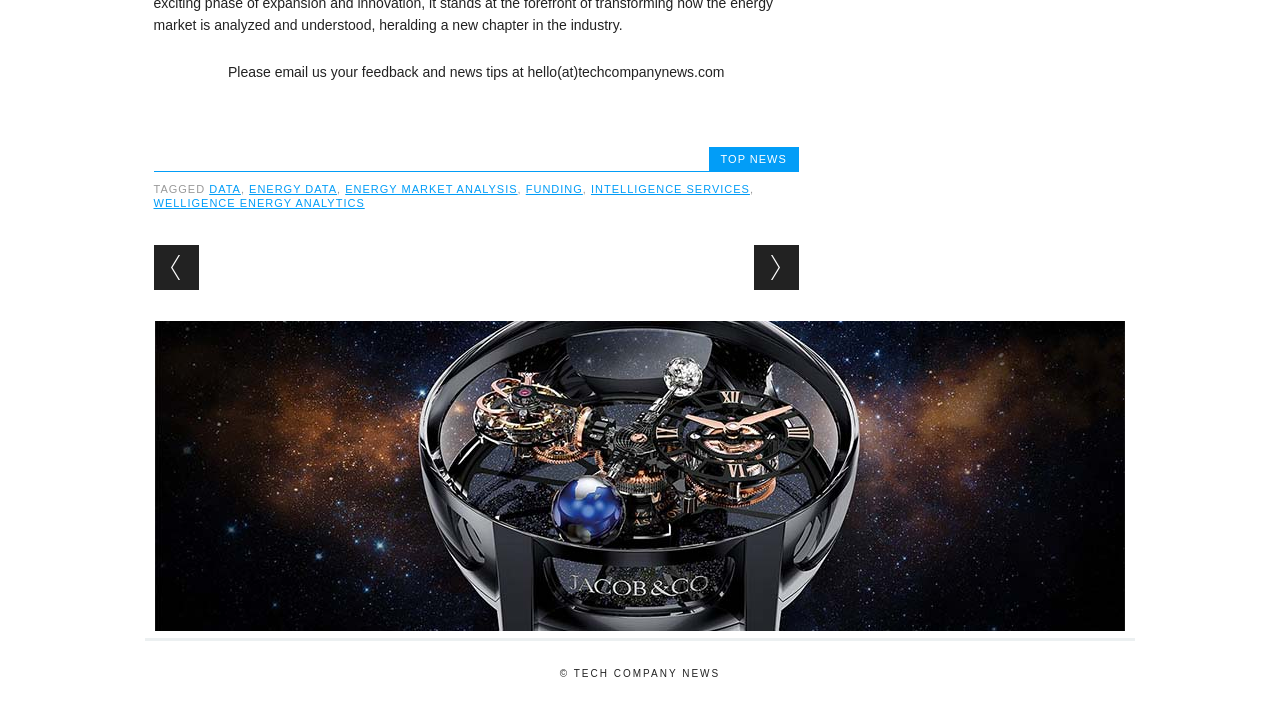Kindly determine the bounding box coordinates for the clickable area to achieve the given instruction: "Go to previous post".

[0.12, 0.346, 0.155, 0.41]